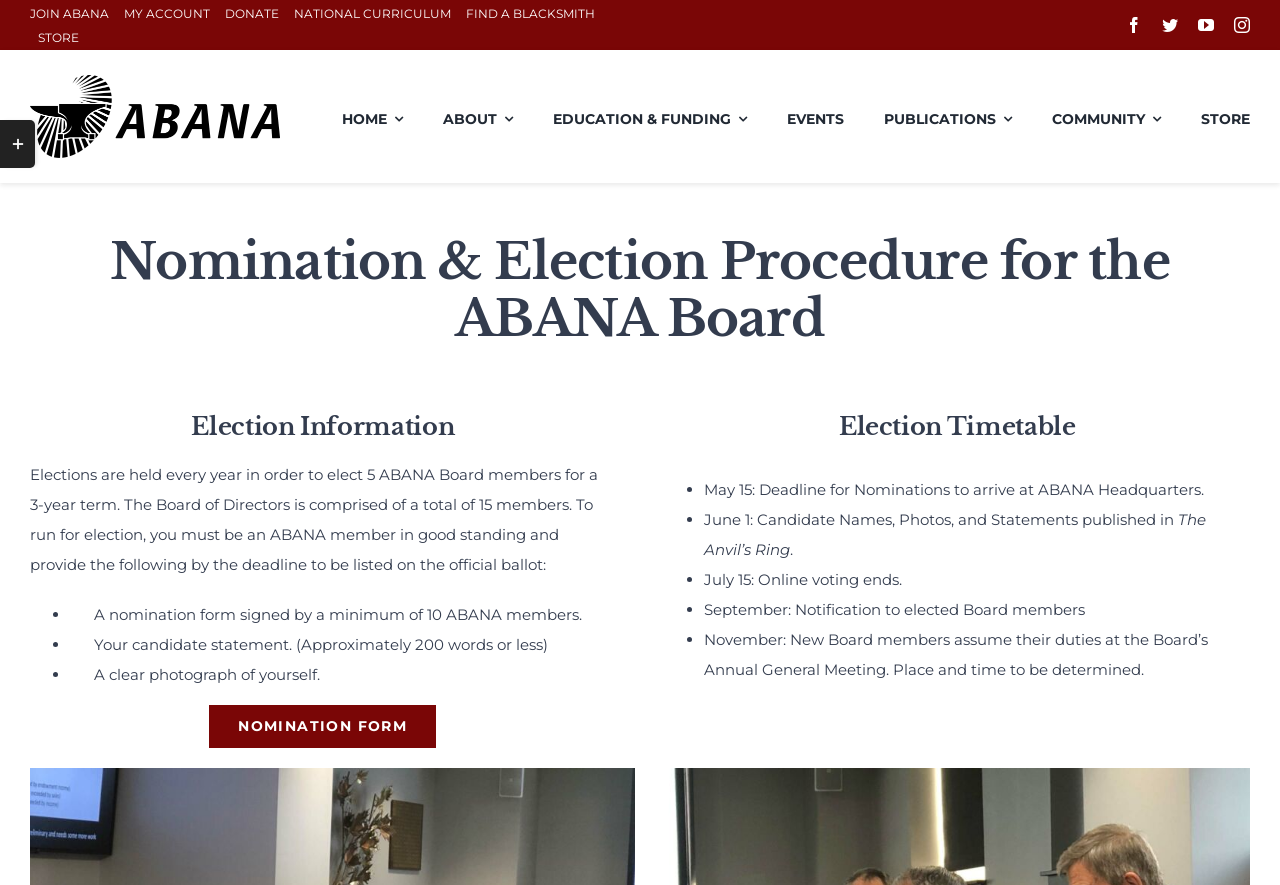Identify the bounding box coordinates of the region that should be clicked to execute the following instruction: "View NOMINATION FORM".

[0.164, 0.797, 0.341, 0.845]